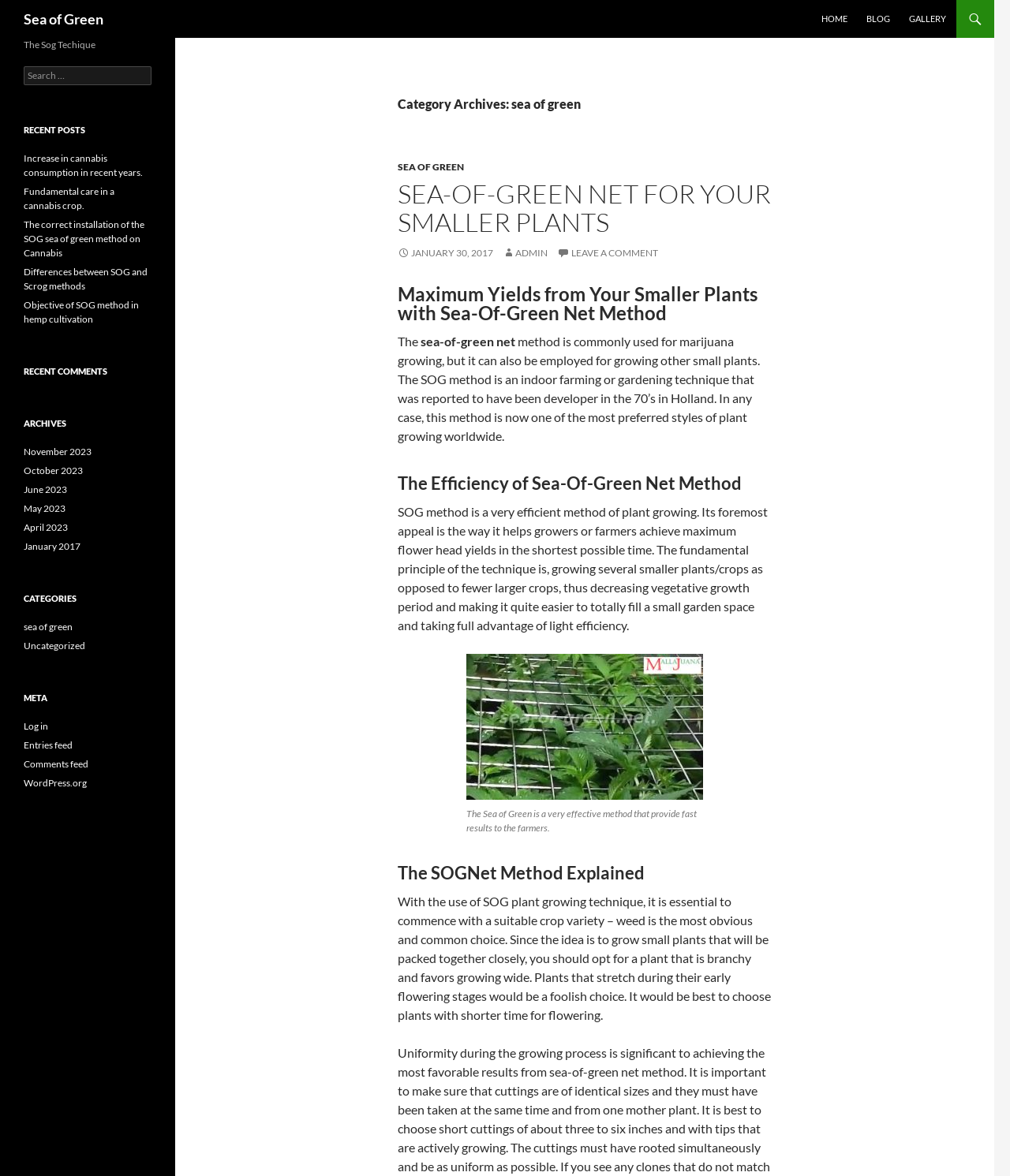Identify the bounding box coordinates of the area that should be clicked in order to complete the given instruction: "Click on HOME". The bounding box coordinates should be four float numbers between 0 and 1, i.e., [left, top, right, bottom].

[0.804, 0.0, 0.848, 0.032]